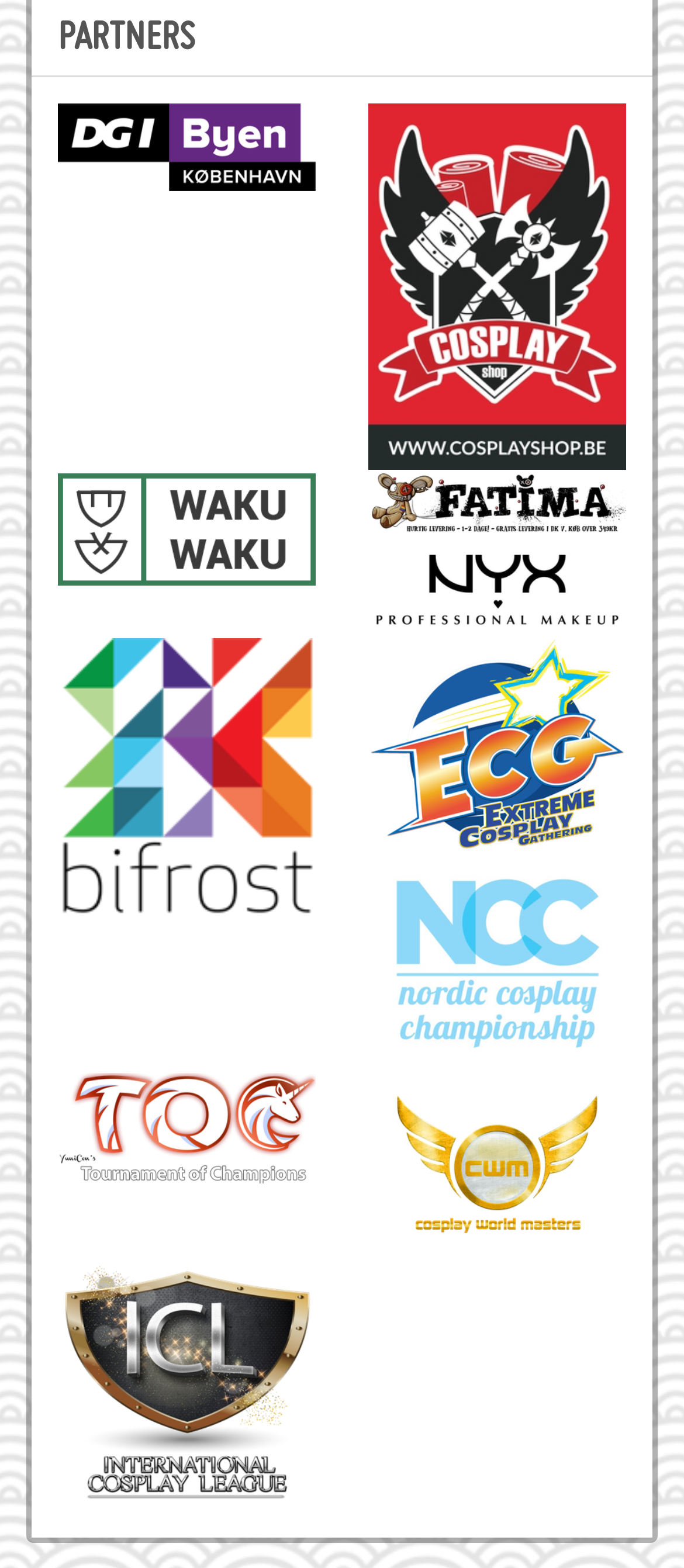Locate the bounding box coordinates of the area that needs to be clicked to fulfill the following instruction: "check out NYX Professional Makeup". The coordinates should be in the format of four float numbers between 0 and 1, namely [left, top, right, bottom].

[0.5, 0.346, 0.954, 0.404]